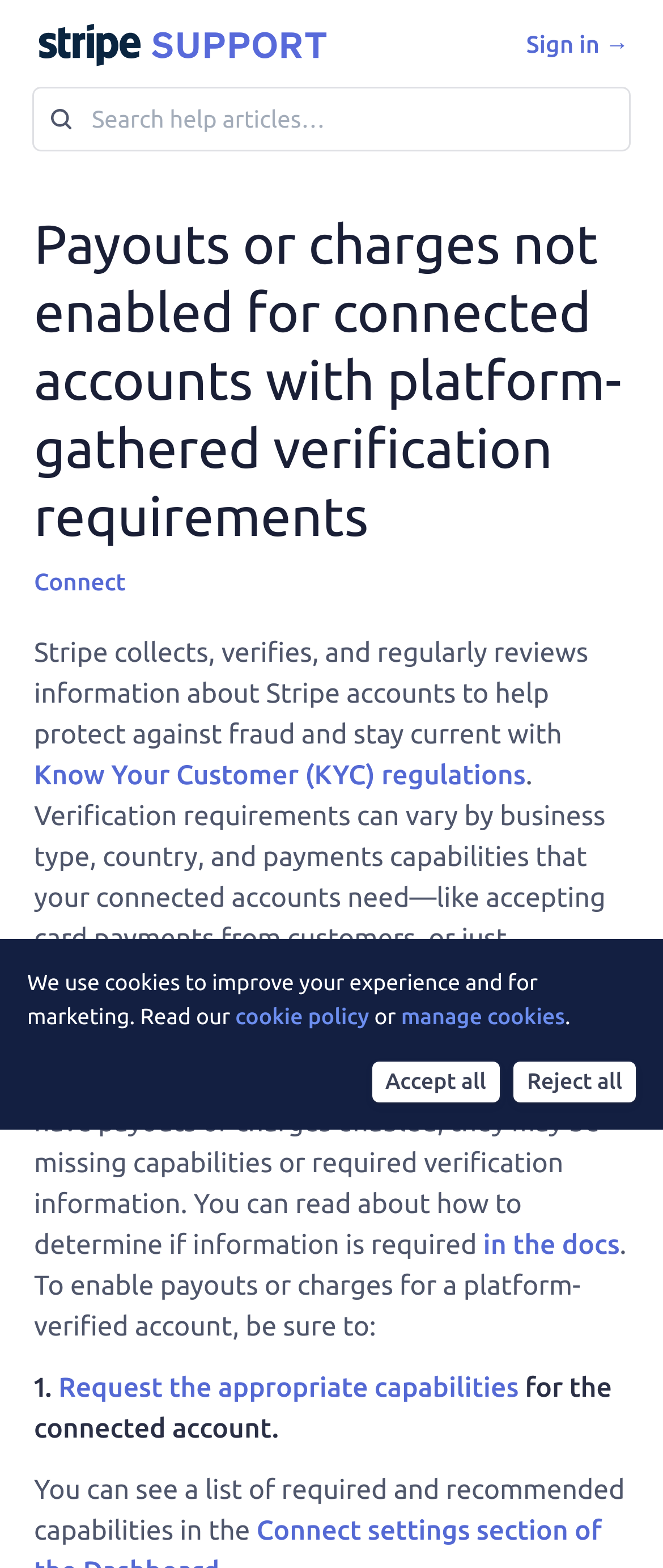What is the purpose of the search box?
Give a detailed and exhaustive answer to the question.

The search box is likely intended for users to search for specific help articles or topics related to Stripe support, allowing them to quickly find relevant information and answers to their questions.